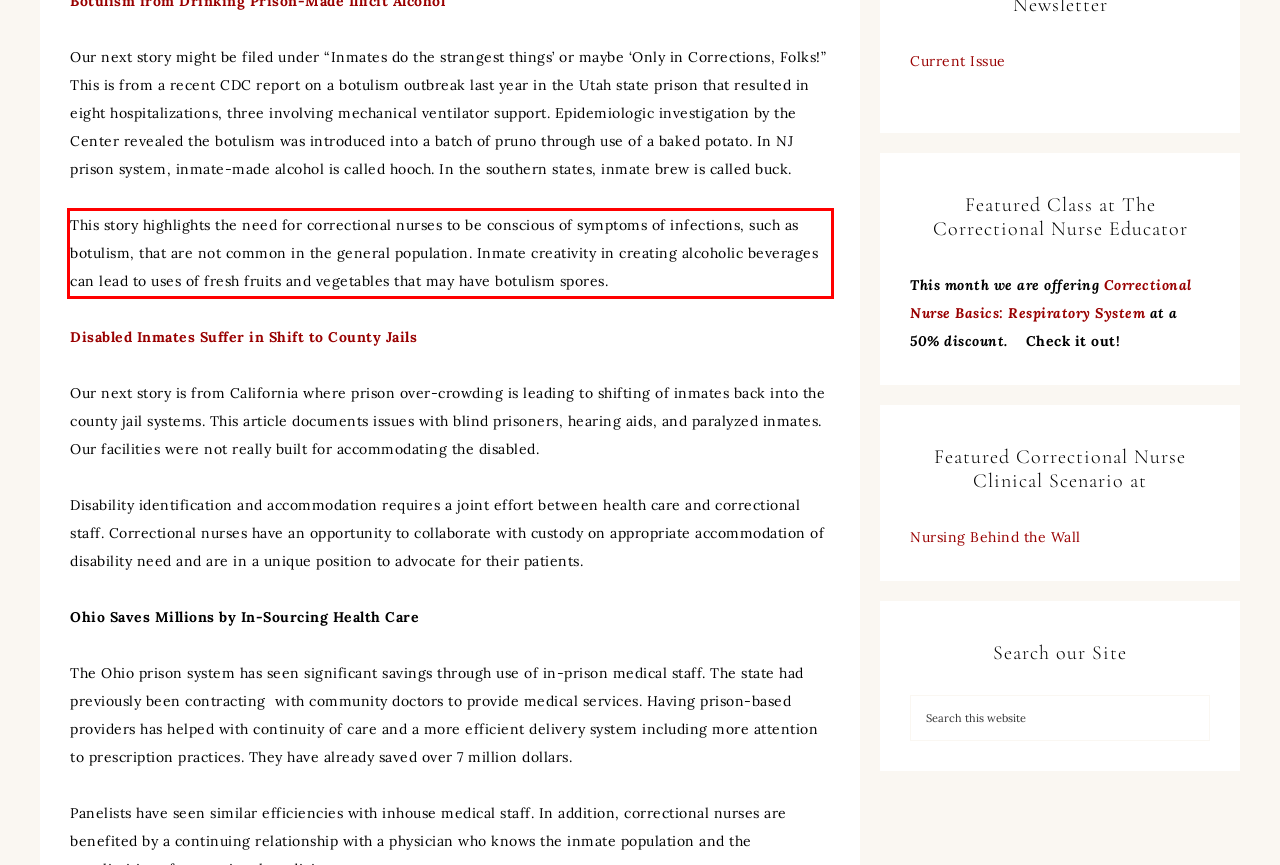Given a webpage screenshot, identify the text inside the red bounding box using OCR and extract it.

This story highlights the need for correctional nurses to be conscious of symptoms of infections, such as botulism, that are not common in the general population. Inmate creativity in creating alcoholic beverages can lead to uses of fresh fruits and vegetables that may have botulism spores.